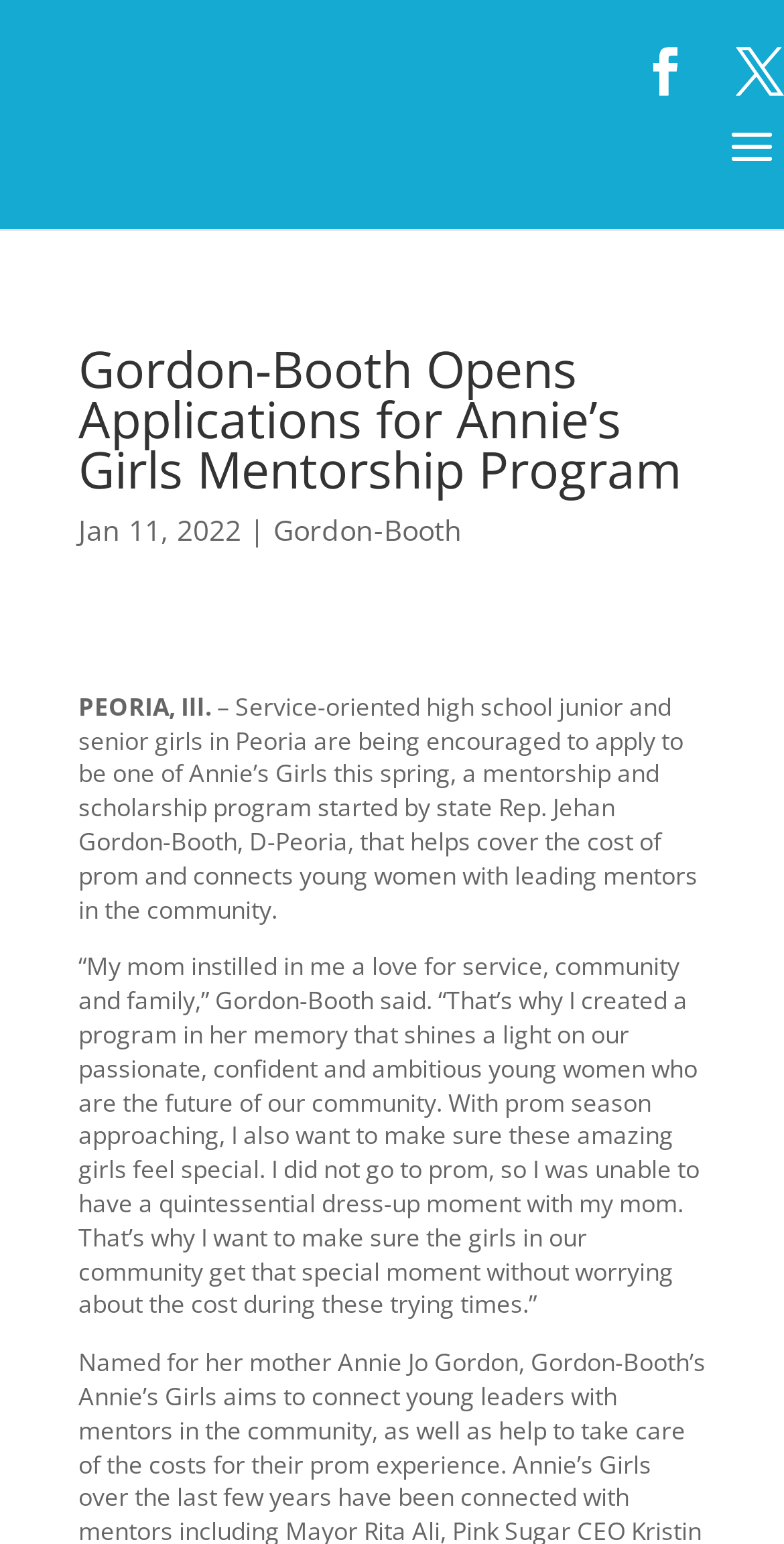Identify the bounding box coordinates of the HTML element based on this description: "X".

[0.938, 0.031, 1.0, 0.062]